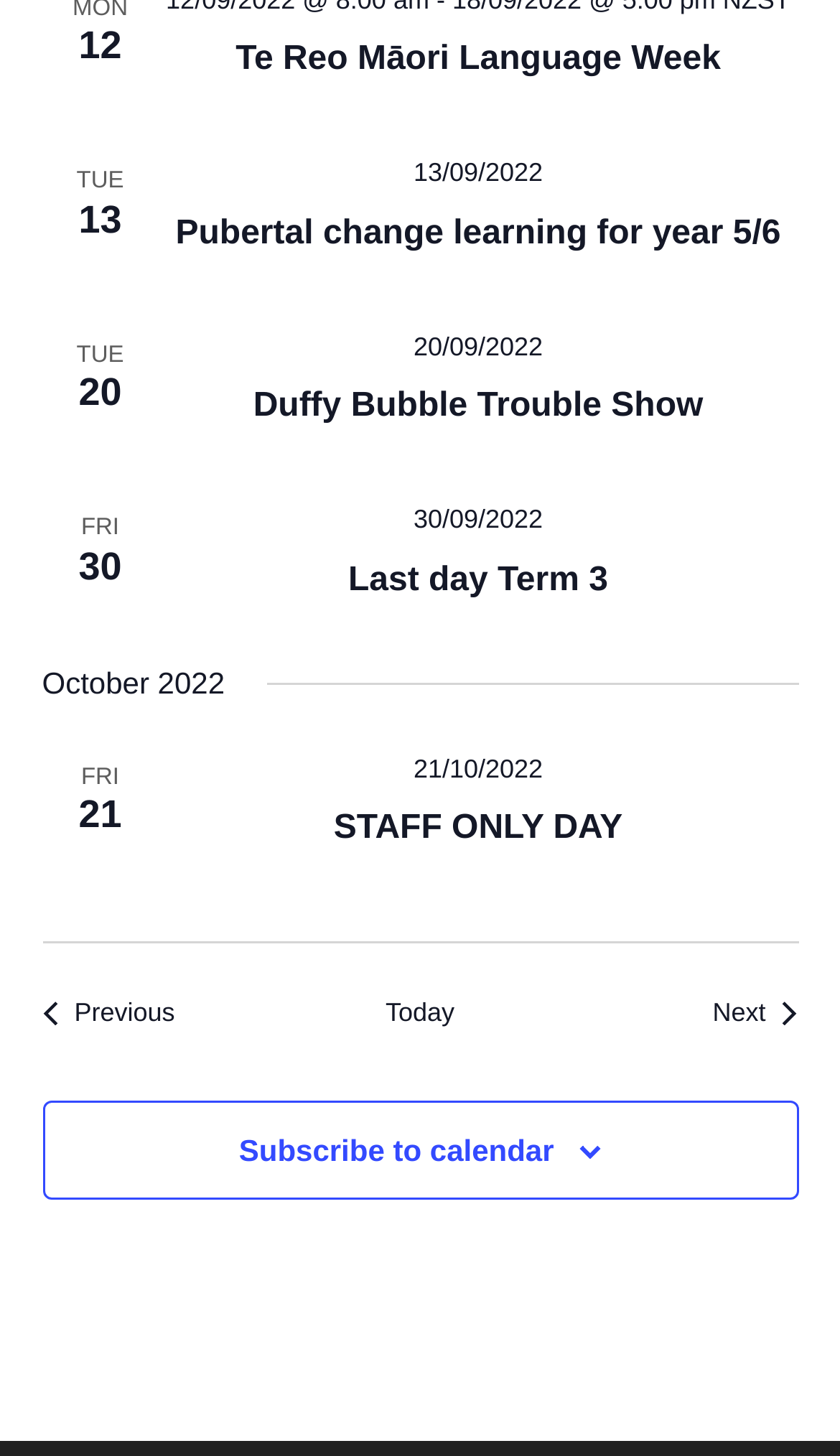Can you find the bounding box coordinates for the UI element given this description: "STAFF ONLY DAY"? Provide the coordinates as four float numbers between 0 and 1: [left, top, right, bottom].

[0.397, 0.557, 0.741, 0.583]